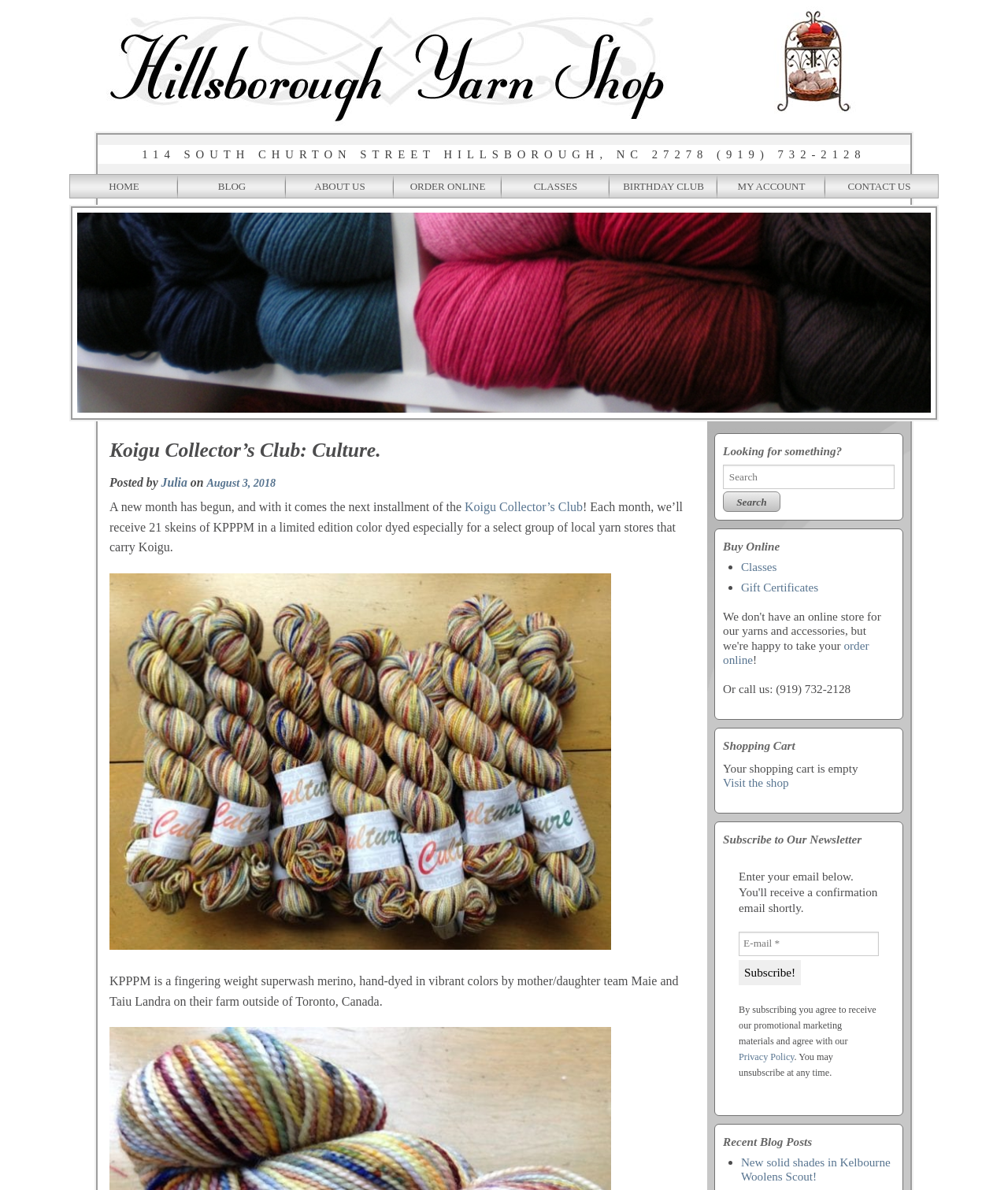Using the image as a reference, answer the following question in as much detail as possible:
What is the phone number of Hillsborough Yarn Shop?

I found the phone number by looking at the static text element at the top of the webpage, which contains the shop's address and phone number, and also by reading the static text element at the bottom of the webpage, which mentions the phone number again.